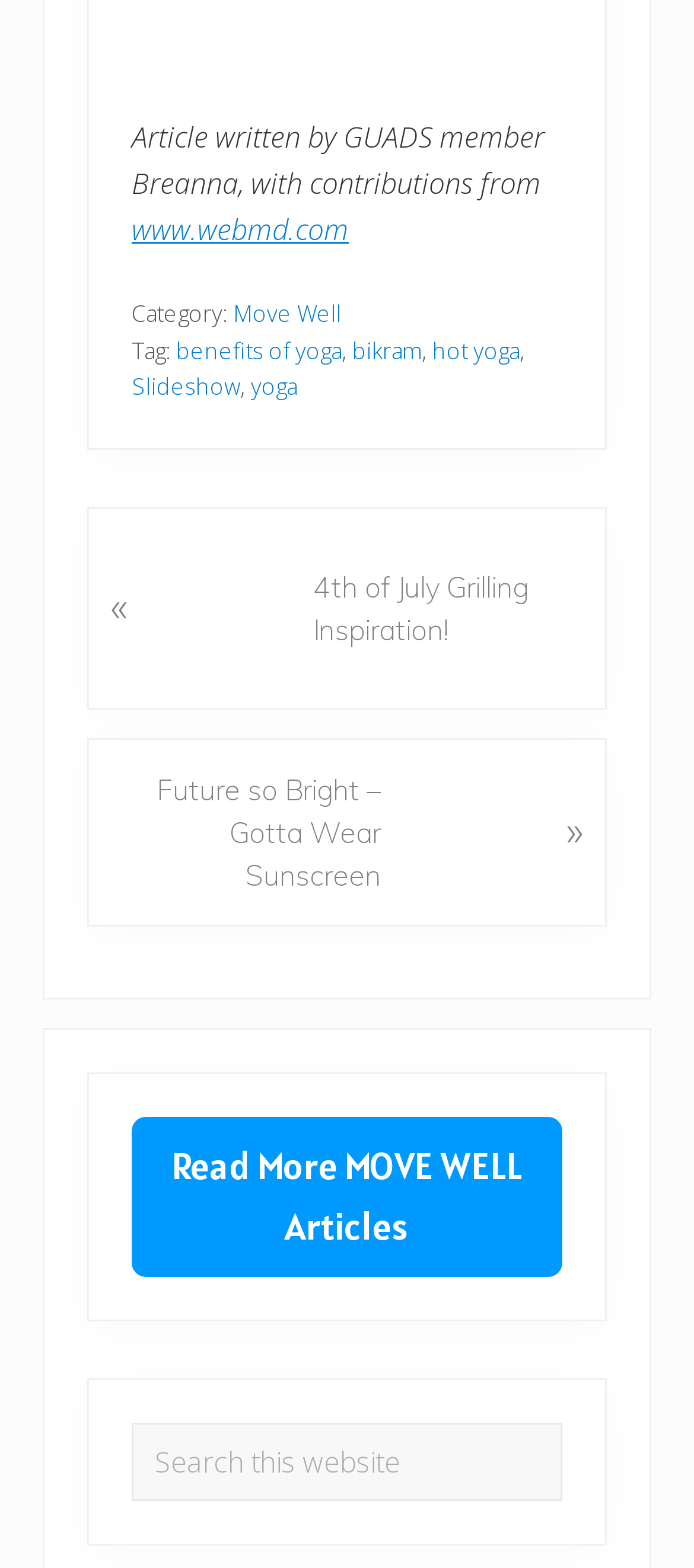Please identify the bounding box coordinates of the clickable region that I should interact with to perform the following instruction: "Enter your requirement". The coordinates should be expressed as four float numbers between 0 and 1, i.e., [left, top, right, bottom].

None